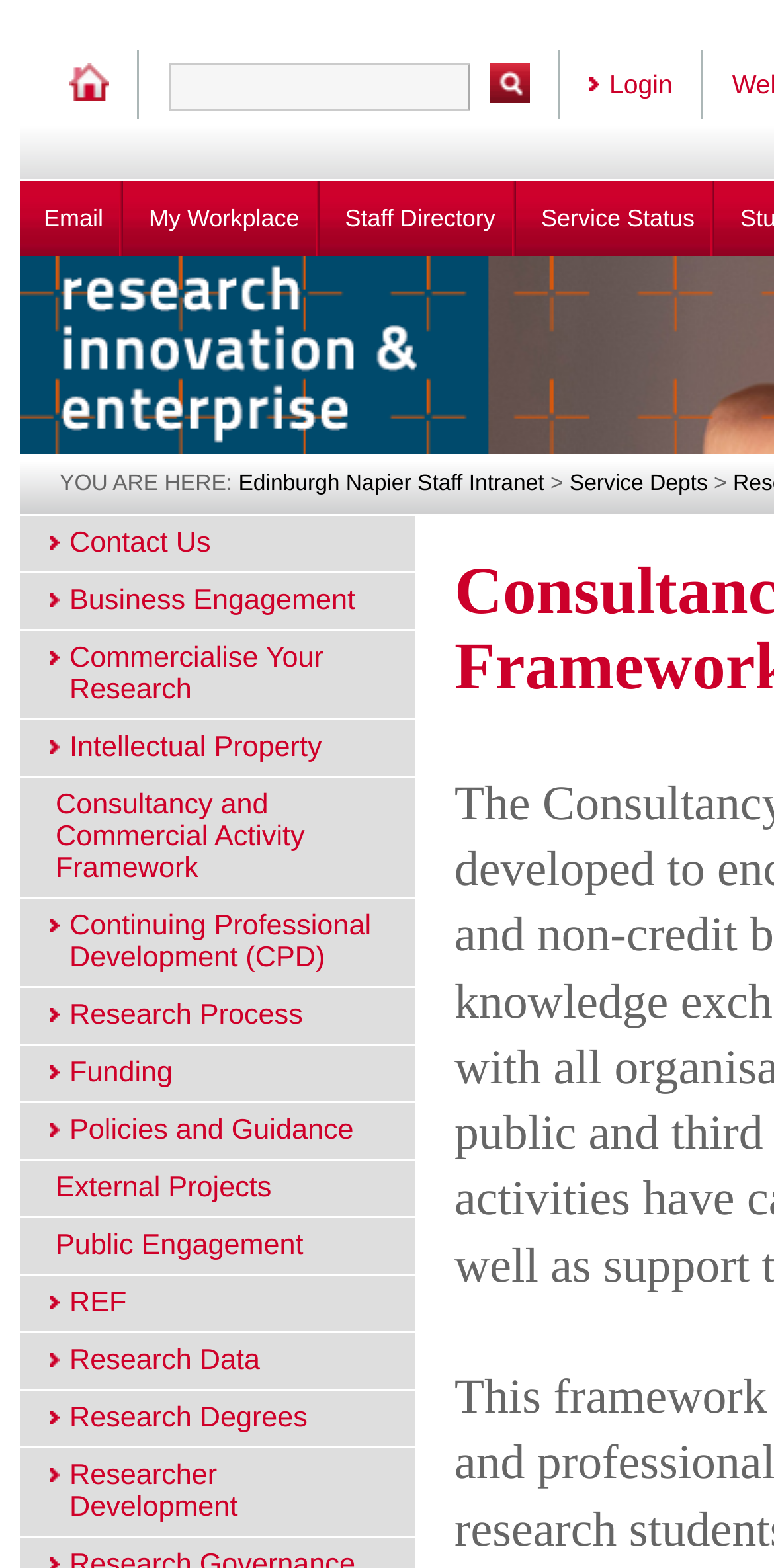Reply to the question with a brief word or phrase: What is the first link on the top left?

Home